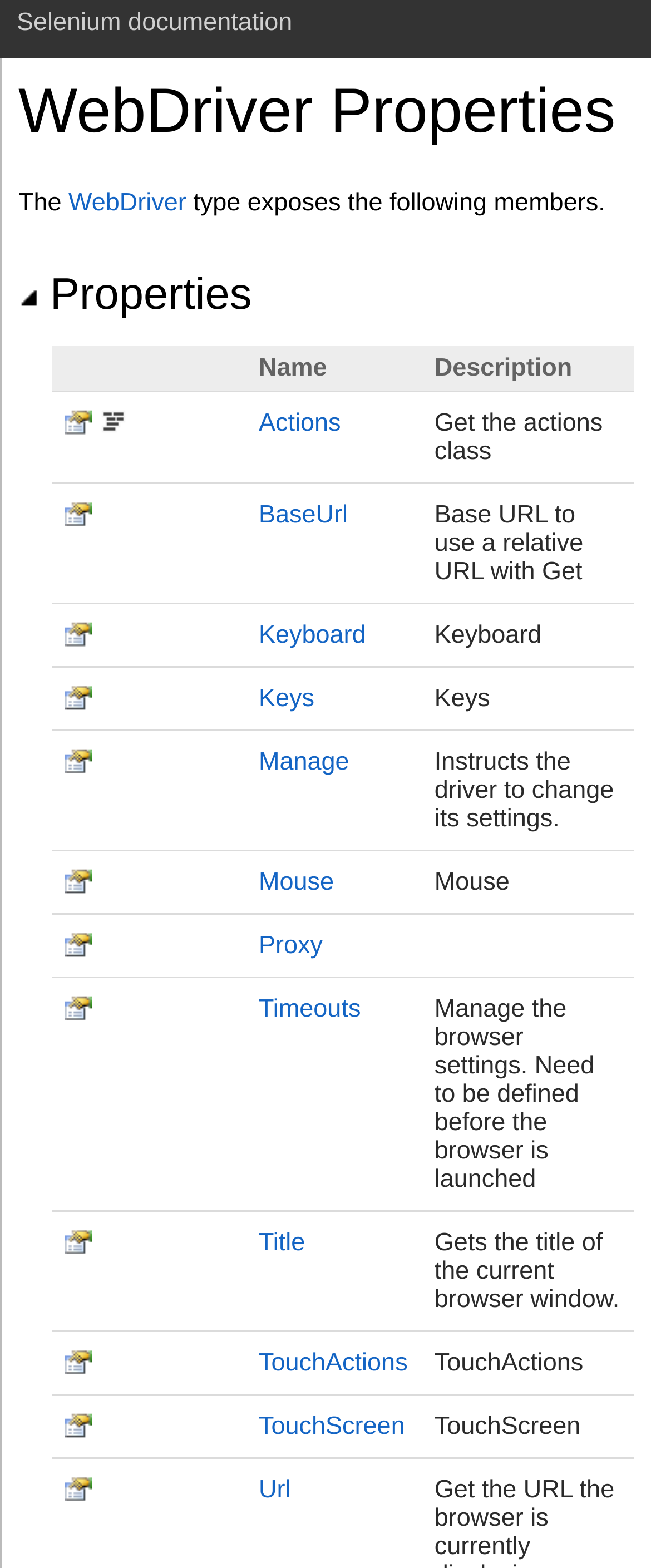Please analyze the image and give a detailed answer to the question:
What is the description of the BaseUrl property?

I found the description of the BaseUrl property by looking at the third column of the table, which contains the descriptions of each property. The description of BaseUrl is 'Base URL to use a relative URL with Get'.